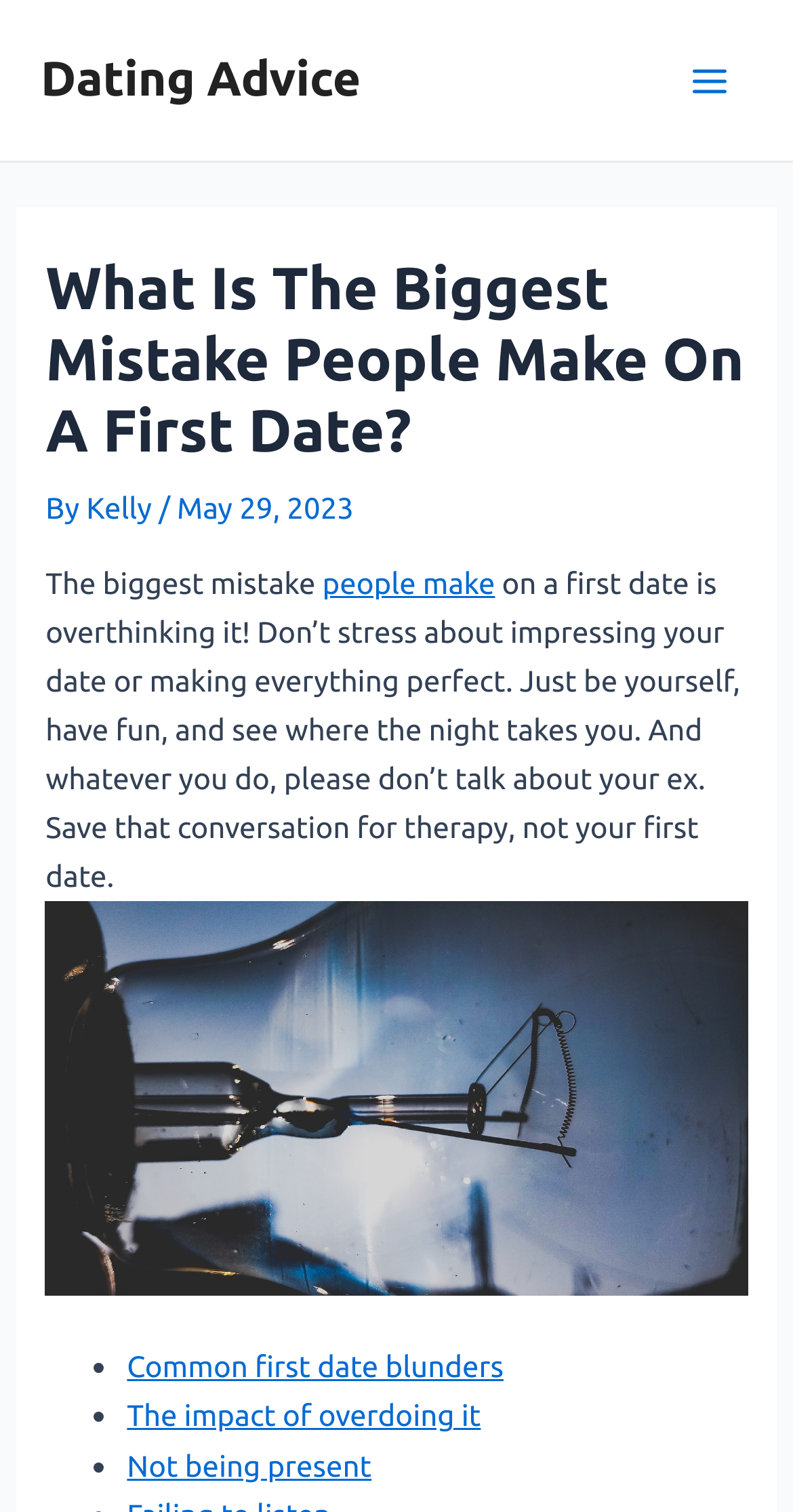Please look at the image and answer the question with a detailed explanation: What is the advice for a successful first date?

The webpage suggests that to make a first date a success, one should be oneself, have fun, and see where the night takes you, instead of overthinking or stressing about it.